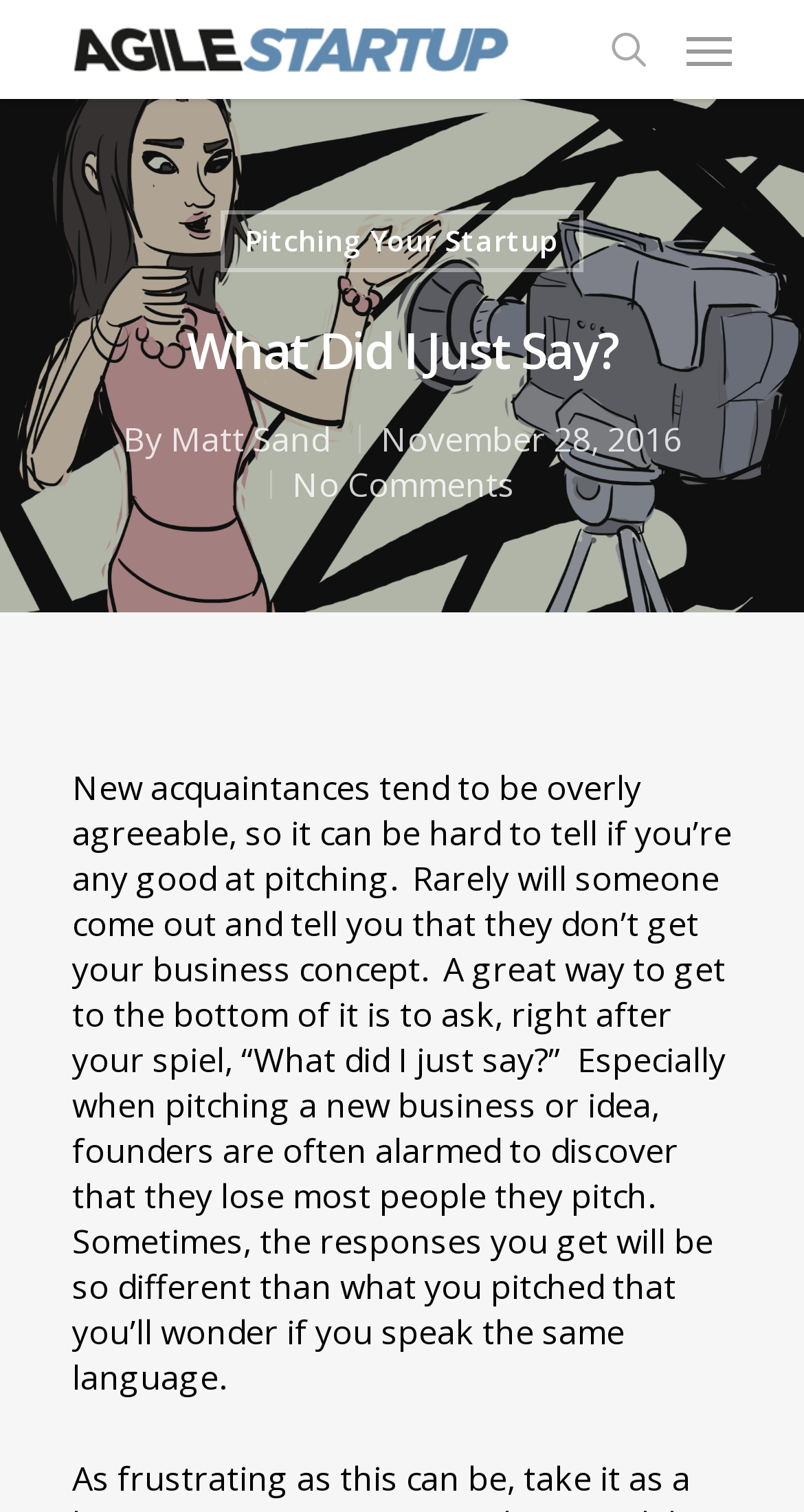Generate a comprehensive description of the webpage.

The webpage is about a blog post titled "What Did I Just Say?" from AGILE STARTUP. At the top left, there is a link to AGILE STARTUP accompanied by an image with the same name. To the right of this link, there is another link with no text. On the top right, there is a link to a navigation menu that is not expanded.

Below the top section, there is a prominent heading that reads "What Did I Just Say?" spanning almost the entire width of the page. Underneath this heading, there is a byline that reads "By Matt Sand" with the date "November 28, 2016" to the right. Below the byline, there is a link that says "No Comments".

The main content of the page is a block of text that discusses the challenges of pitching a business idea and how to gauge the listener's understanding. The text suggests asking "What did I just say?" after pitching to get feedback and ensure that the message is conveyed correctly.